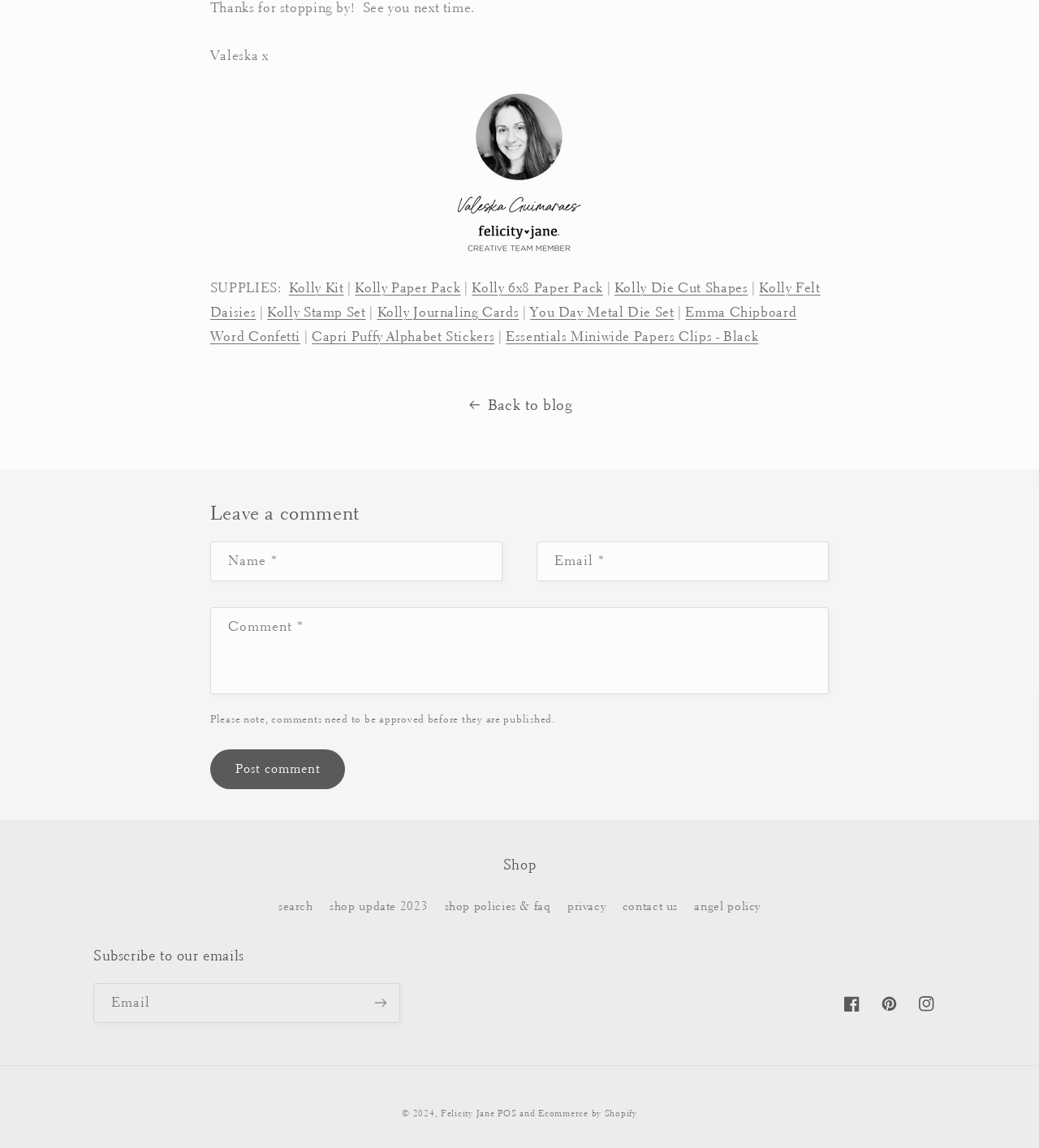Using the webpage screenshot and the element description Felicity Jane, determine the bounding box coordinates. Specify the coordinates in the format (top-left x, top-left y, bottom-right x, bottom-right y) with values ranging from 0 to 1.

[0.424, 0.964, 0.476, 0.975]